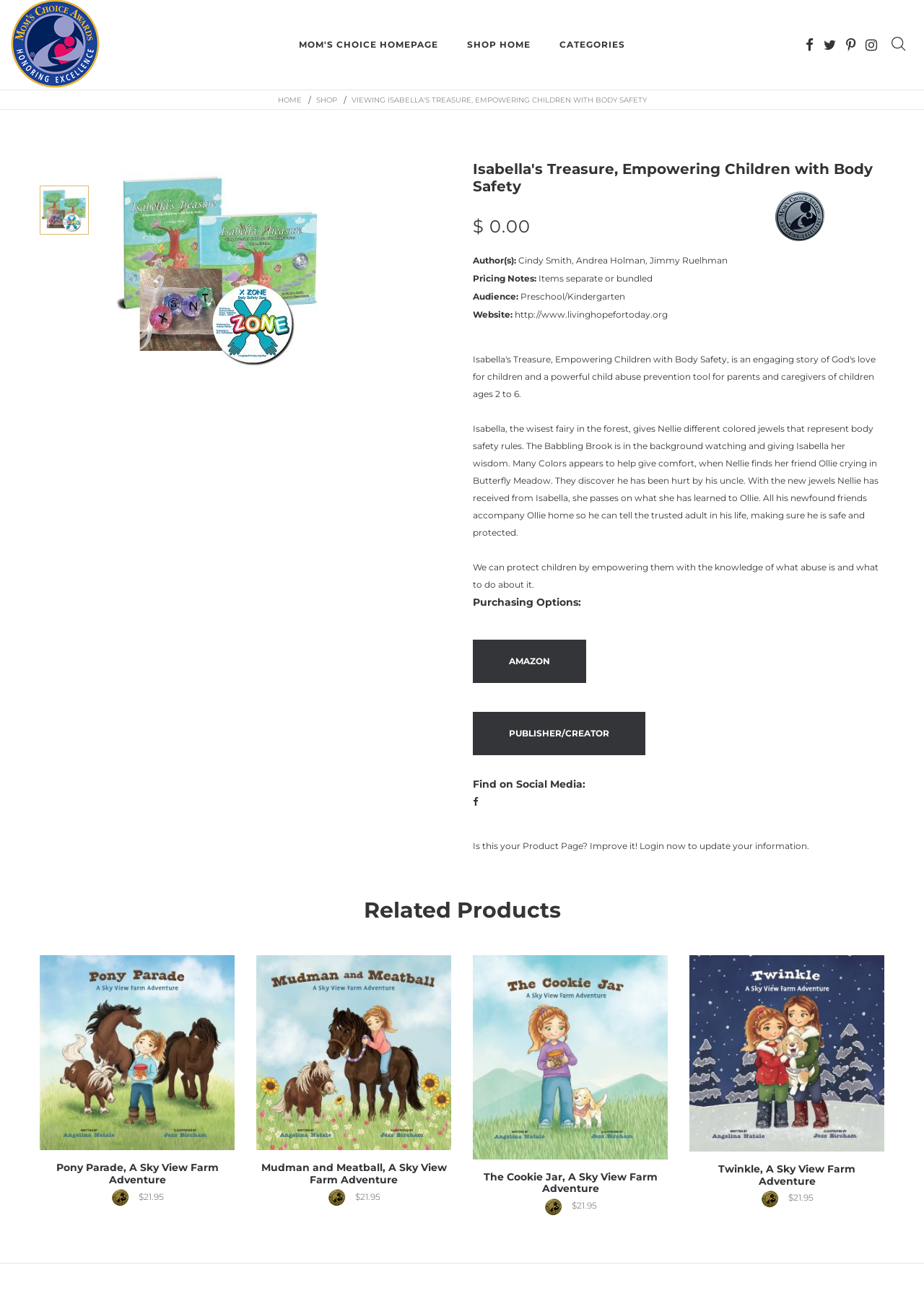What is the award won by the book?
Based on the screenshot, respond with a single word or phrase.

MCA Silver Award